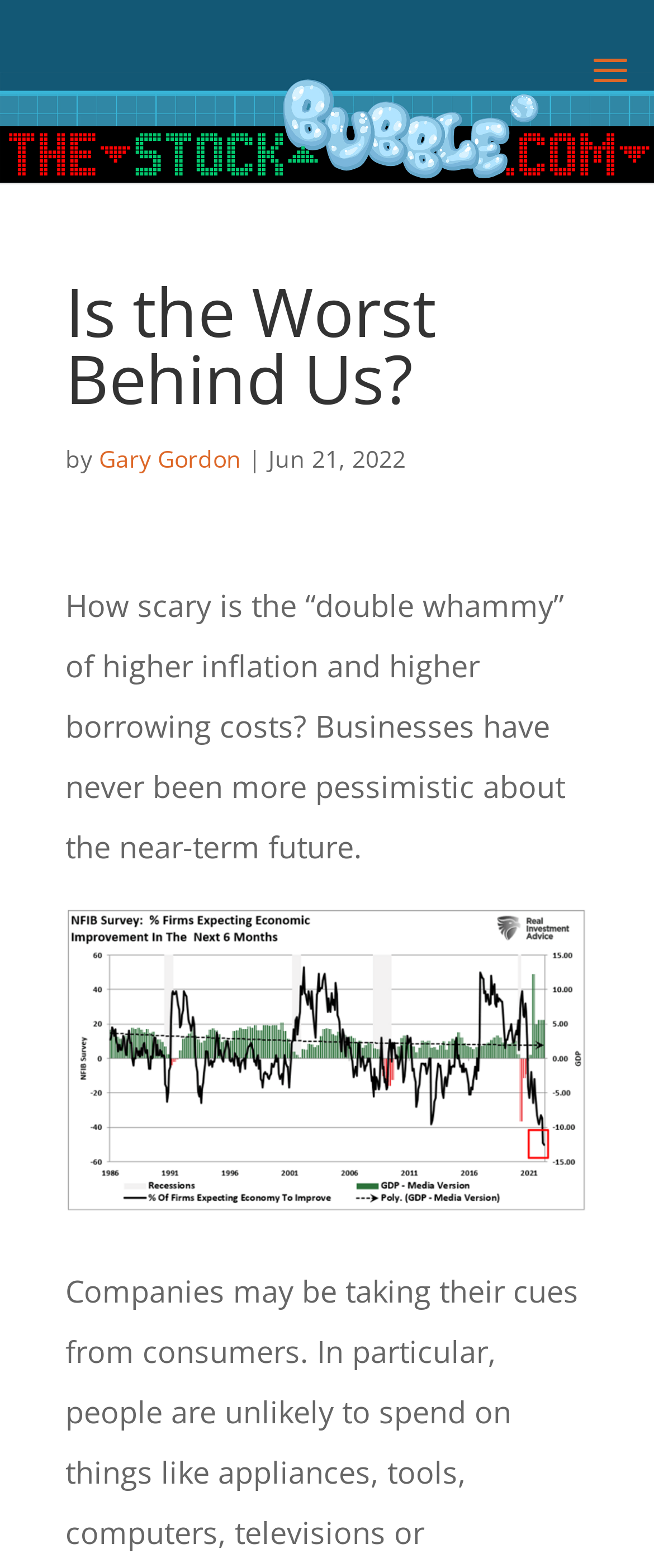Who is the author of the article?
Look at the screenshot and respond with a single word or phrase.

Gary Gordon